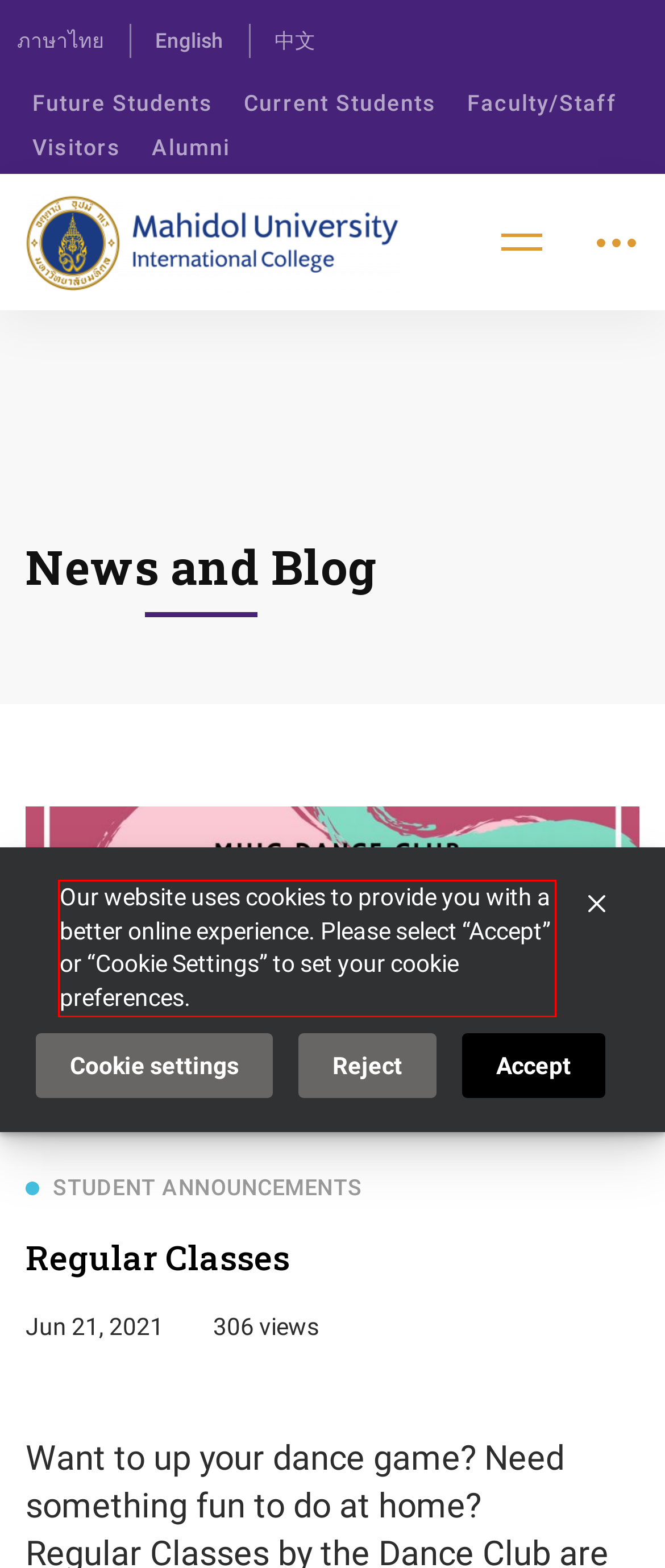Extract and provide the text found inside the red rectangle in the screenshot of the webpage.

Our website uses cookies to provide you with a better online experience. Please select “Accept” or “Cookie Settings” to set your cookie preferences.